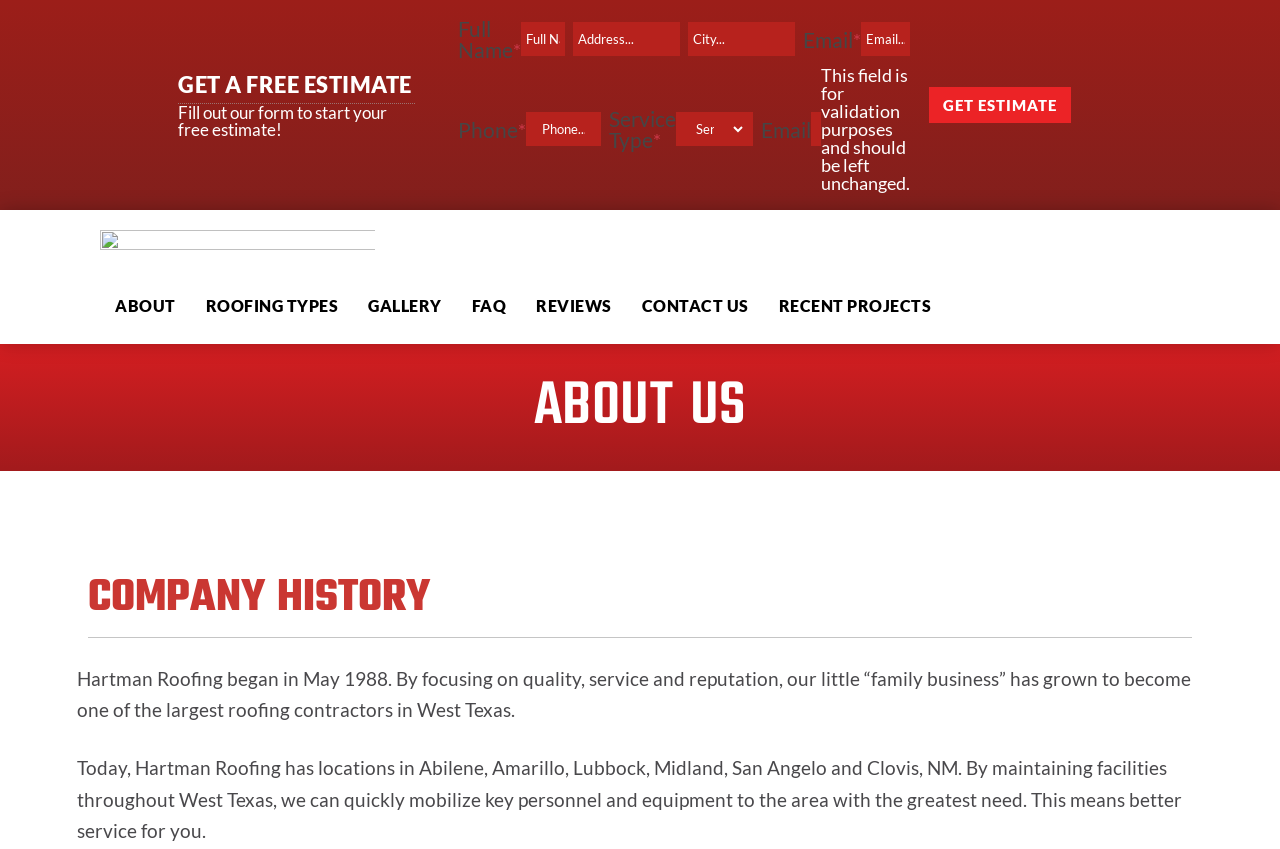How many locations does Hartman Roofing have?
Answer the question with a detailed explanation, including all necessary information.

The locations can be found in the 'ABOUT US' section, where it is mentioned that Hartman Roofing has locations in Abilene, Amarillo, Lubbock, Midland, San Angelo, and Clovis, NM.